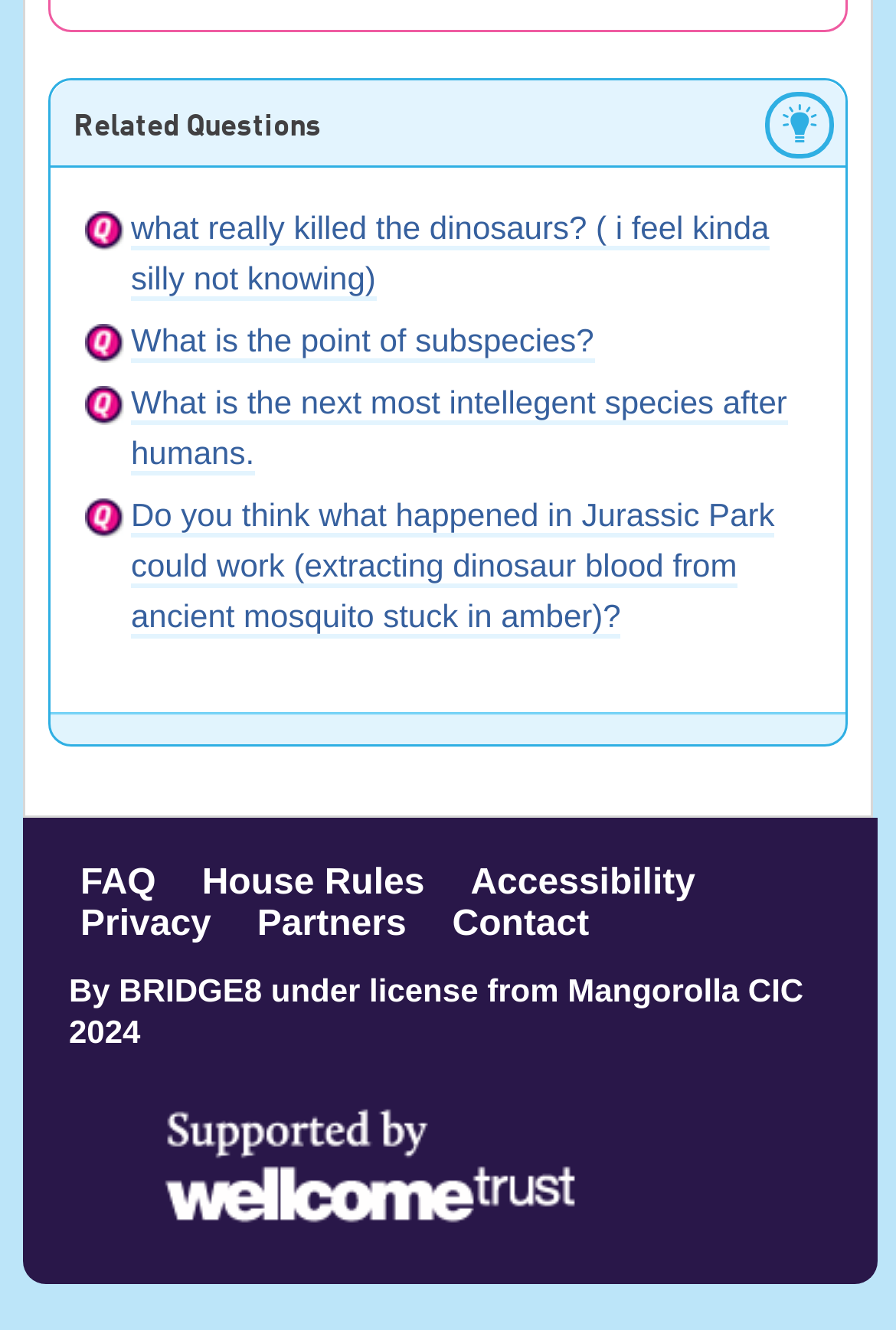How many links are there in the 'Related Questions' section?
Using the image as a reference, give a one-word or short phrase answer.

4